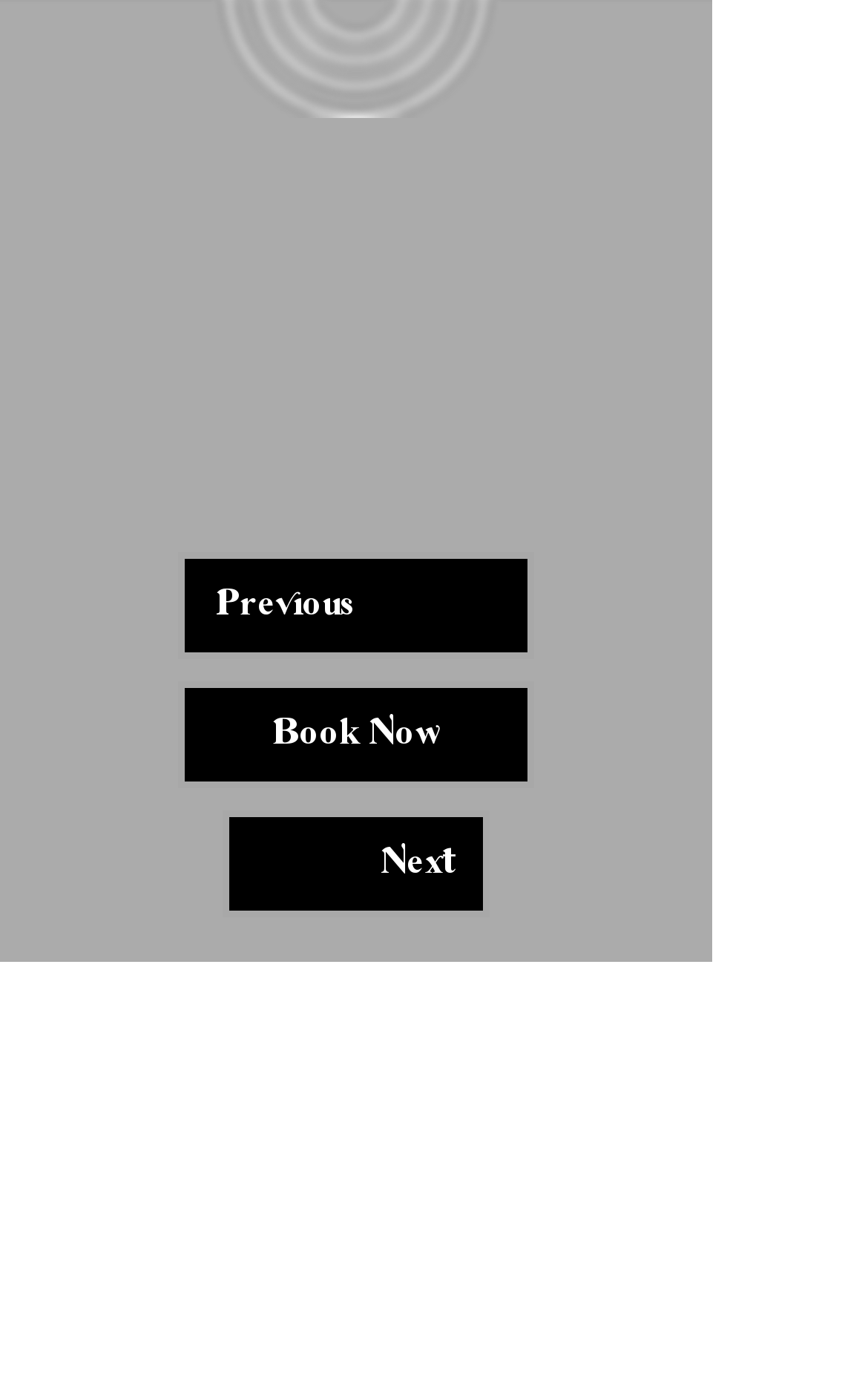Provide a brief response in the form of a single word or phrase:
What is the email address provided on the webpage?

info@ladedaentertainment.com